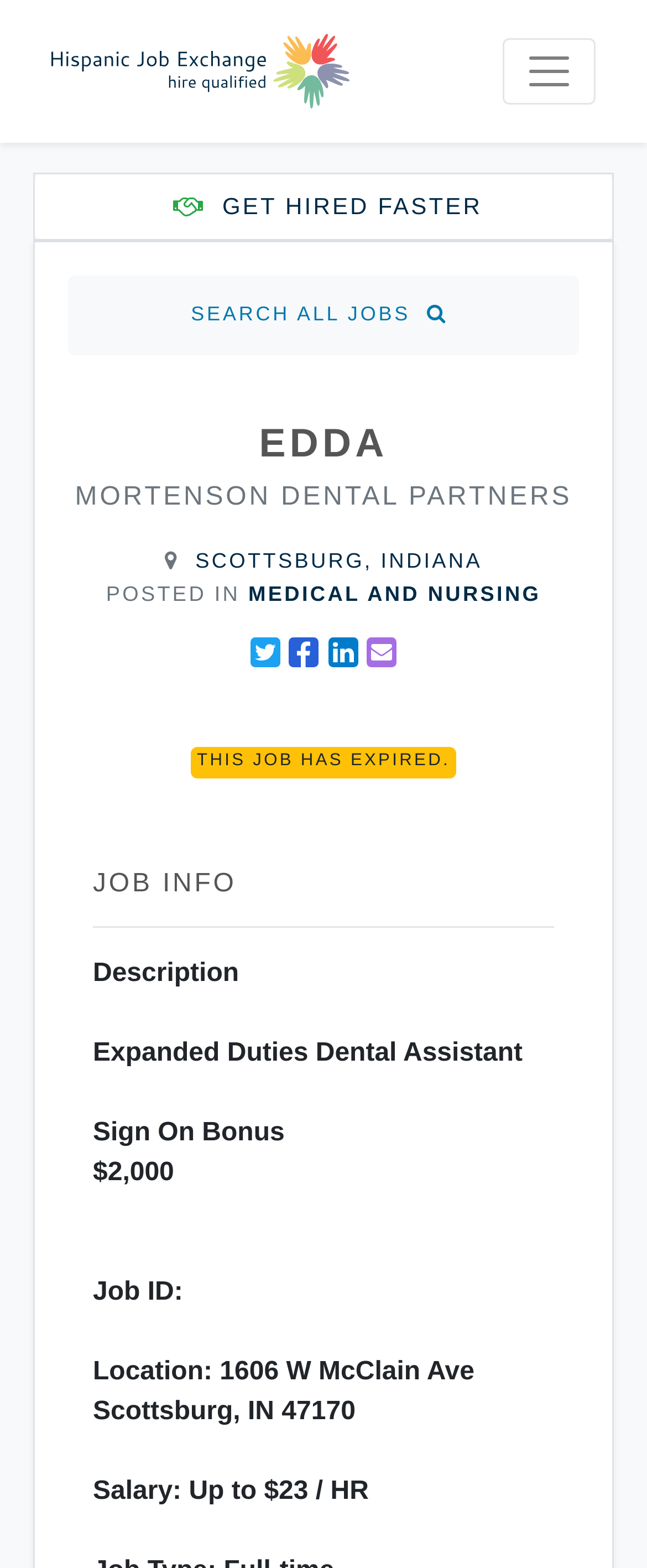Provide a single word or phrase answer to the question: 
What is the job ID of the posting?

e753